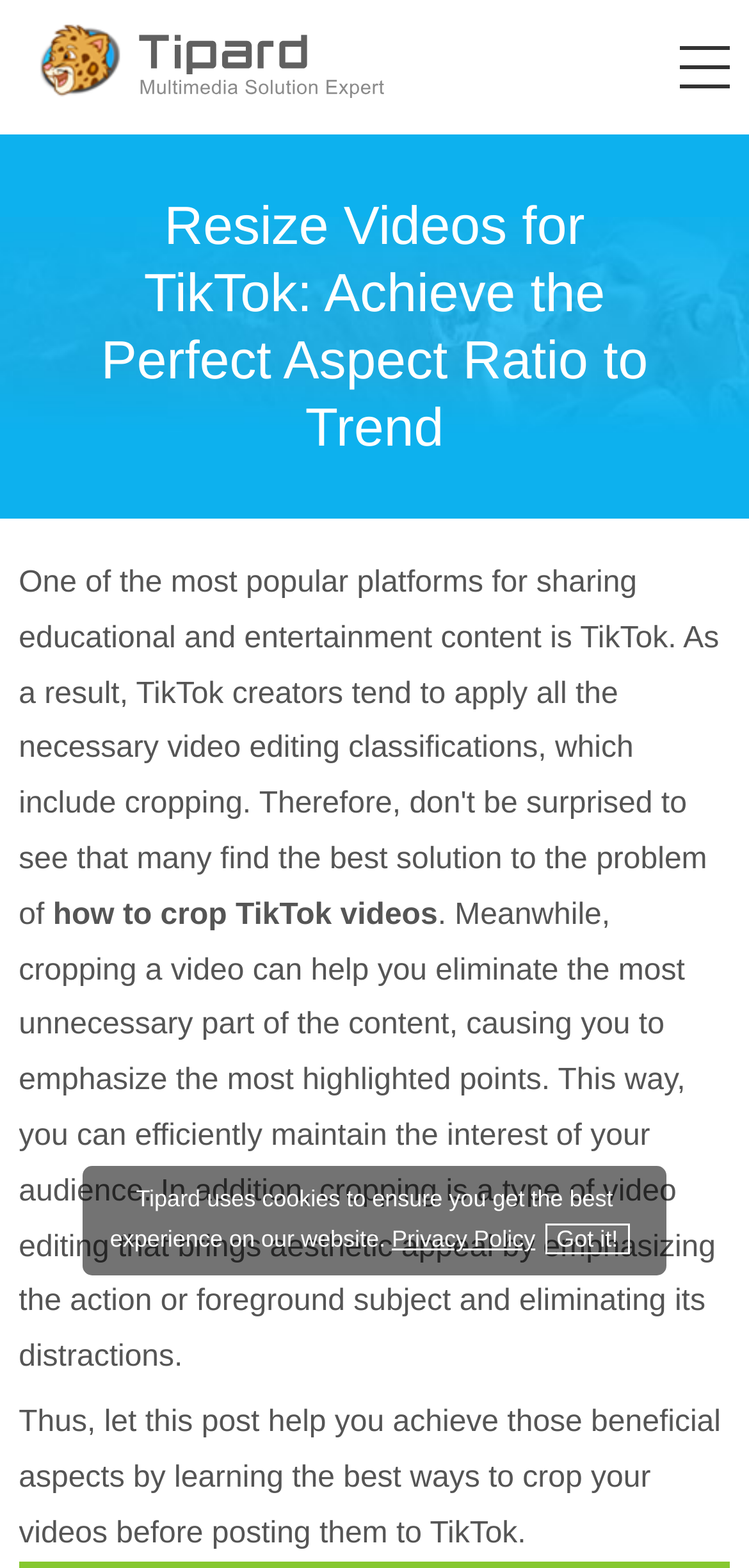What is the benefit of maintaining audience interest?
From the details in the image, answer the question comprehensively.

According to the webpage, cropping a video helps to efficiently maintain the interest of the audience, implying that it is a way to keep the audience engaged.